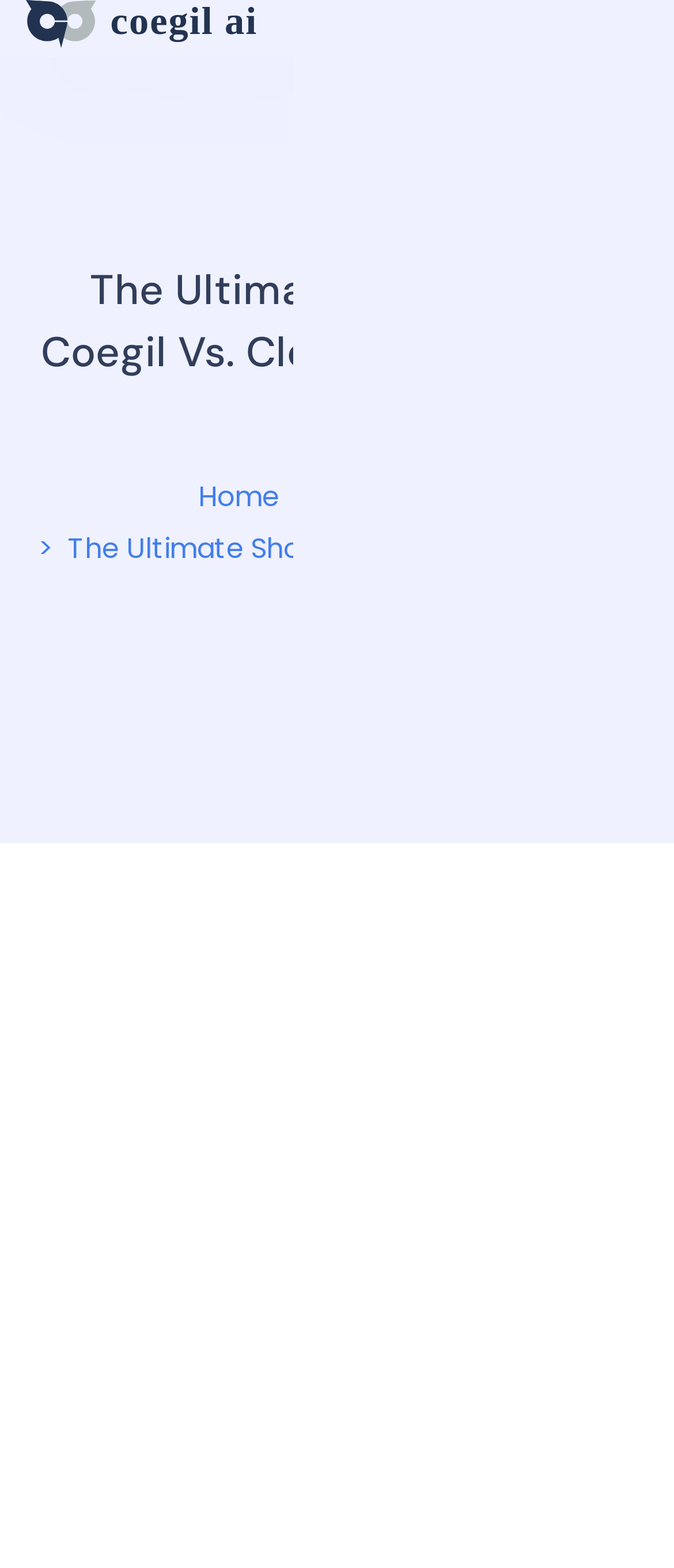Using the information in the image, could you please answer the following question in detail:
What is the name of the company?

I found the name 'Coegil' in the image element with the text 'xamin' which is likely a logo, and also in the breadcrumb navigation.